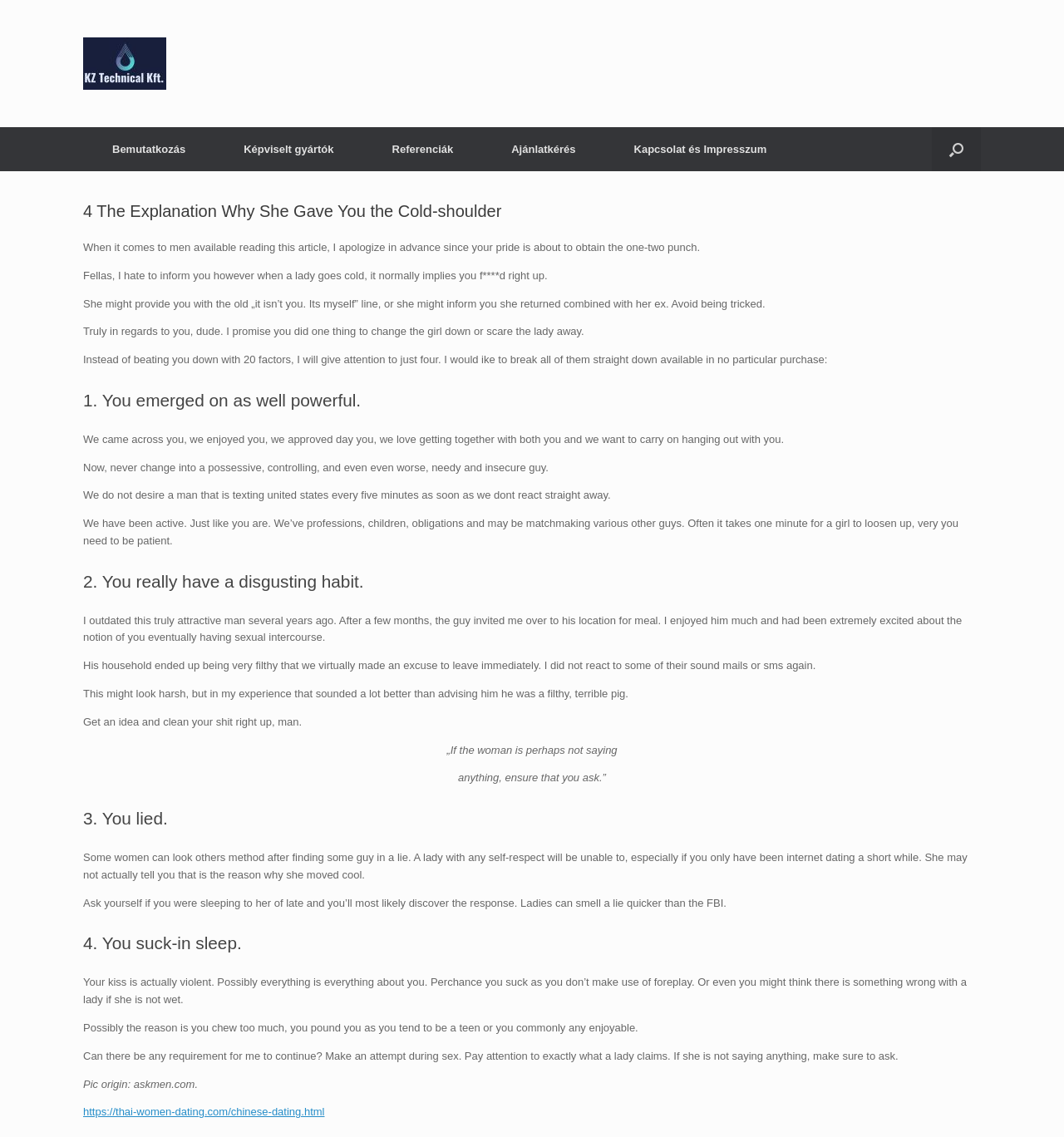Find the bounding box coordinates for the element that must be clicked to complete the instruction: "Open the search". The coordinates should be four float numbers between 0 and 1, indicated as [left, top, right, bottom].

[0.876, 0.112, 0.922, 0.151]